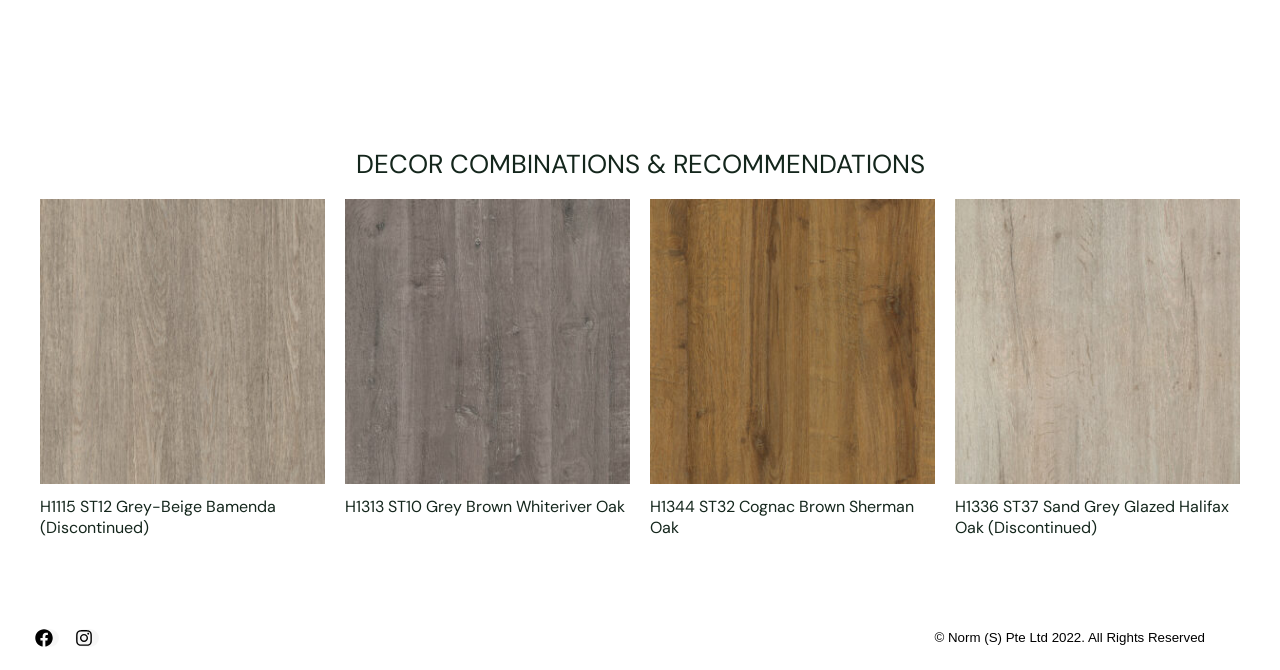What is the copyright information?
Please provide a comprehensive answer based on the information in the image.

The copyright information is present at the bottom of the webpage and states 'Norm (S) Pte Ltd 2022. All Rights Reserved'.